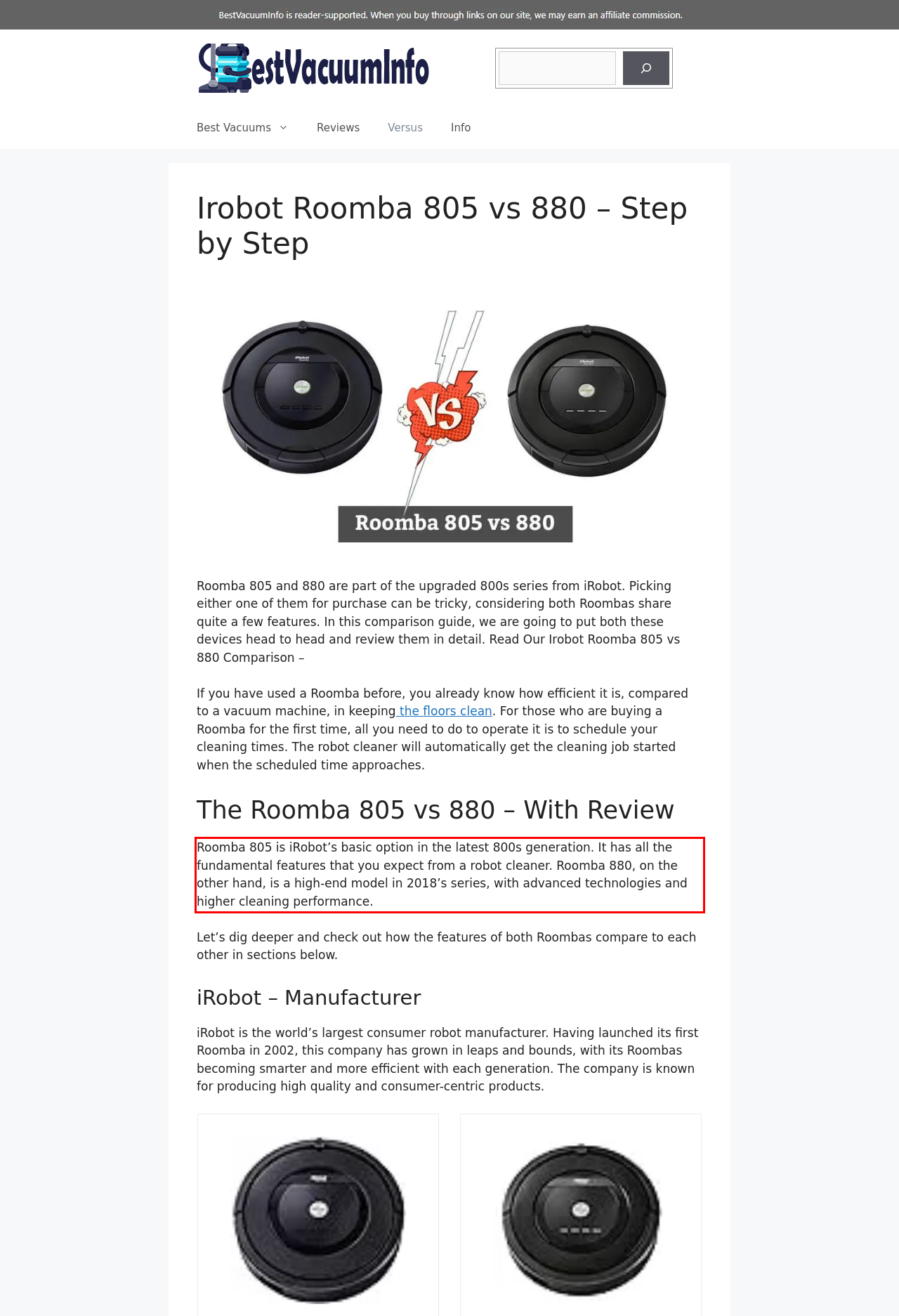You are given a webpage screenshot with a red bounding box around a UI element. Extract and generate the text inside this red bounding box.

Roomba 805 is iRobot’s basic option in the latest 800s generation. It has all the fundamental features that you expect from a robot cleaner. Roomba 880, on the other hand, is a high-end model in 2018’s series, with advanced technologies and higher cleaning performance.